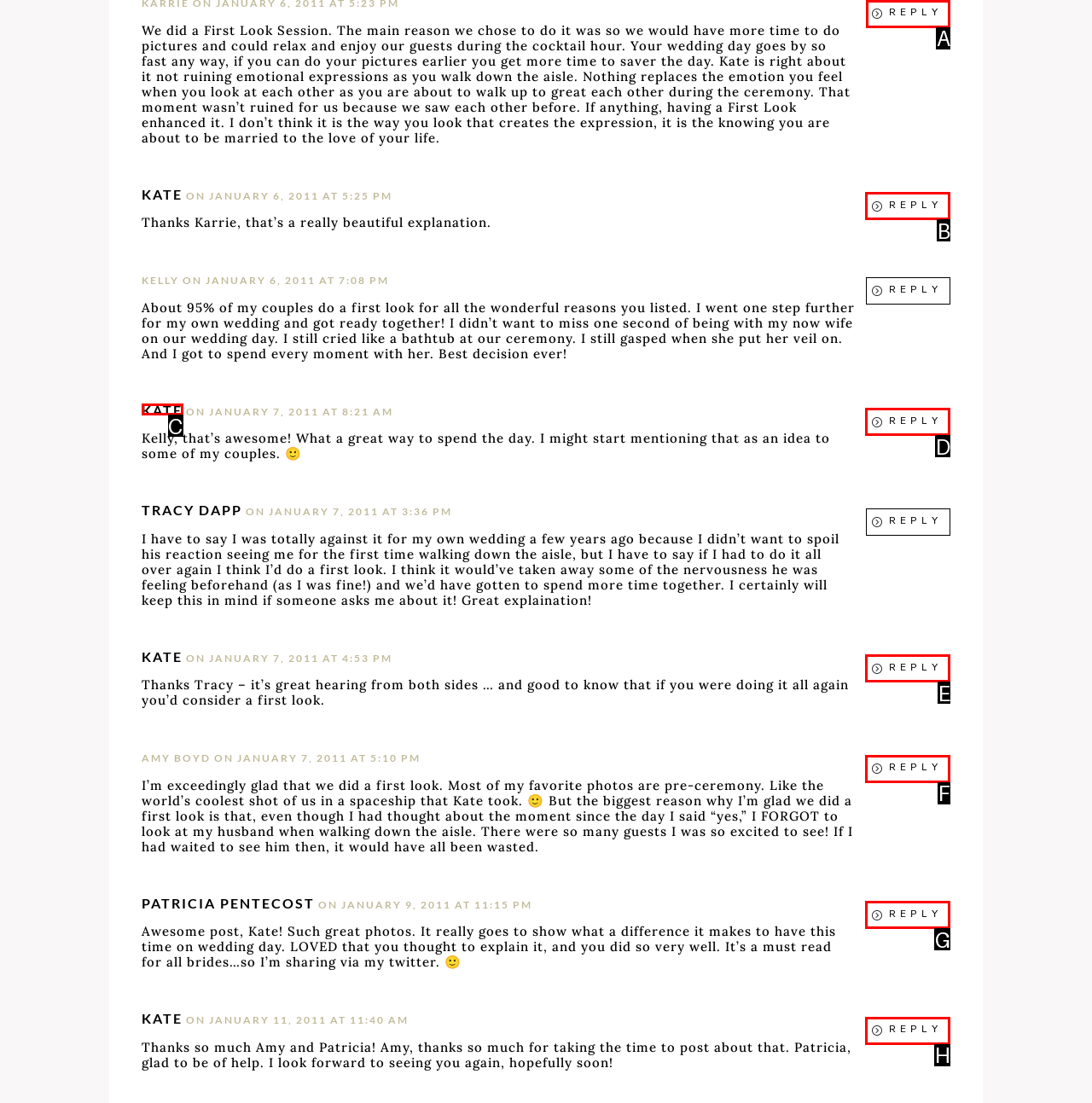Choose the letter that corresponds to the correct button to accomplish the task: Reply to Karrie
Reply with the letter of the correct selection only.

A